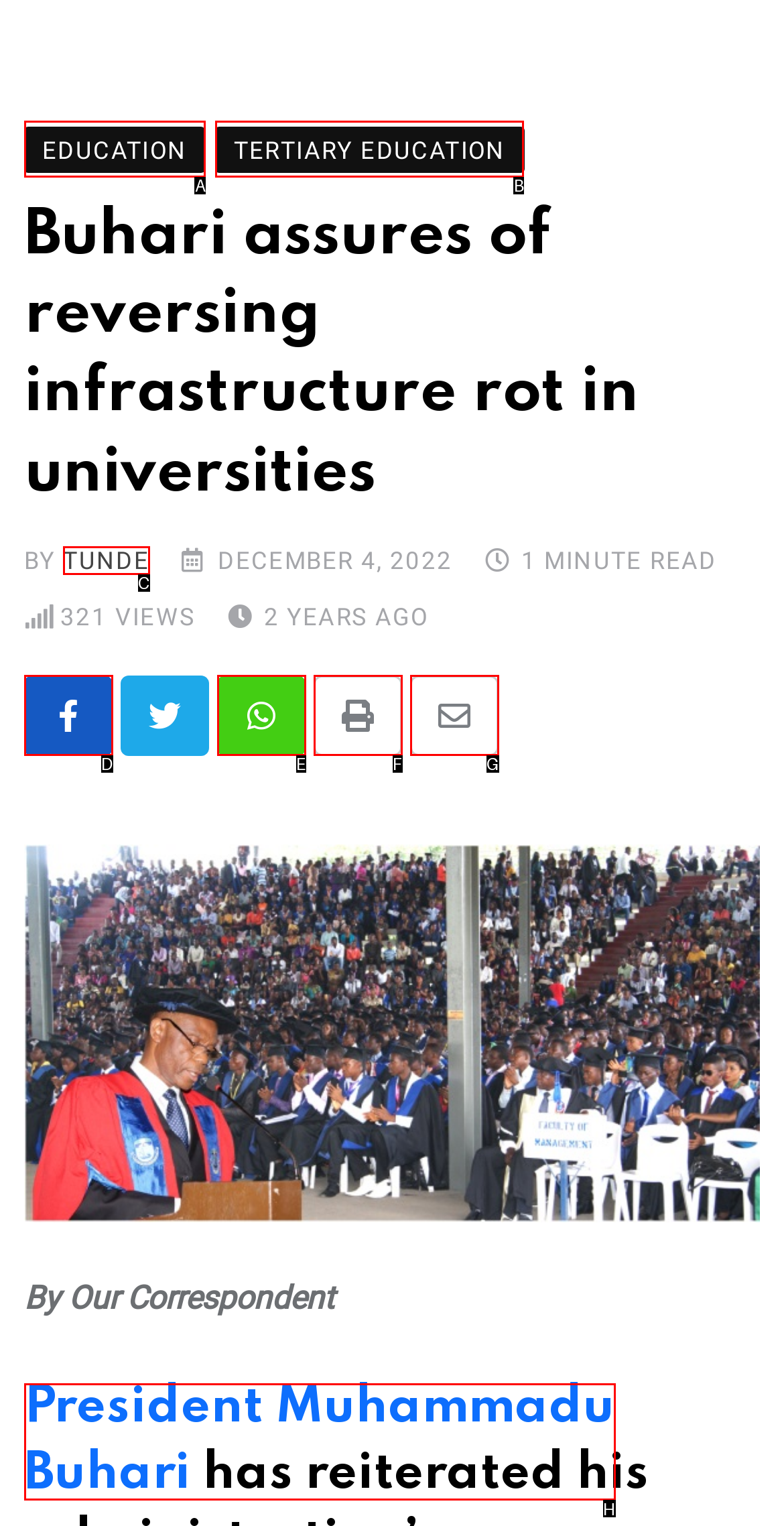Select the HTML element that corresponds to the description: Share via Email. Reply with the letter of the correct option.

G